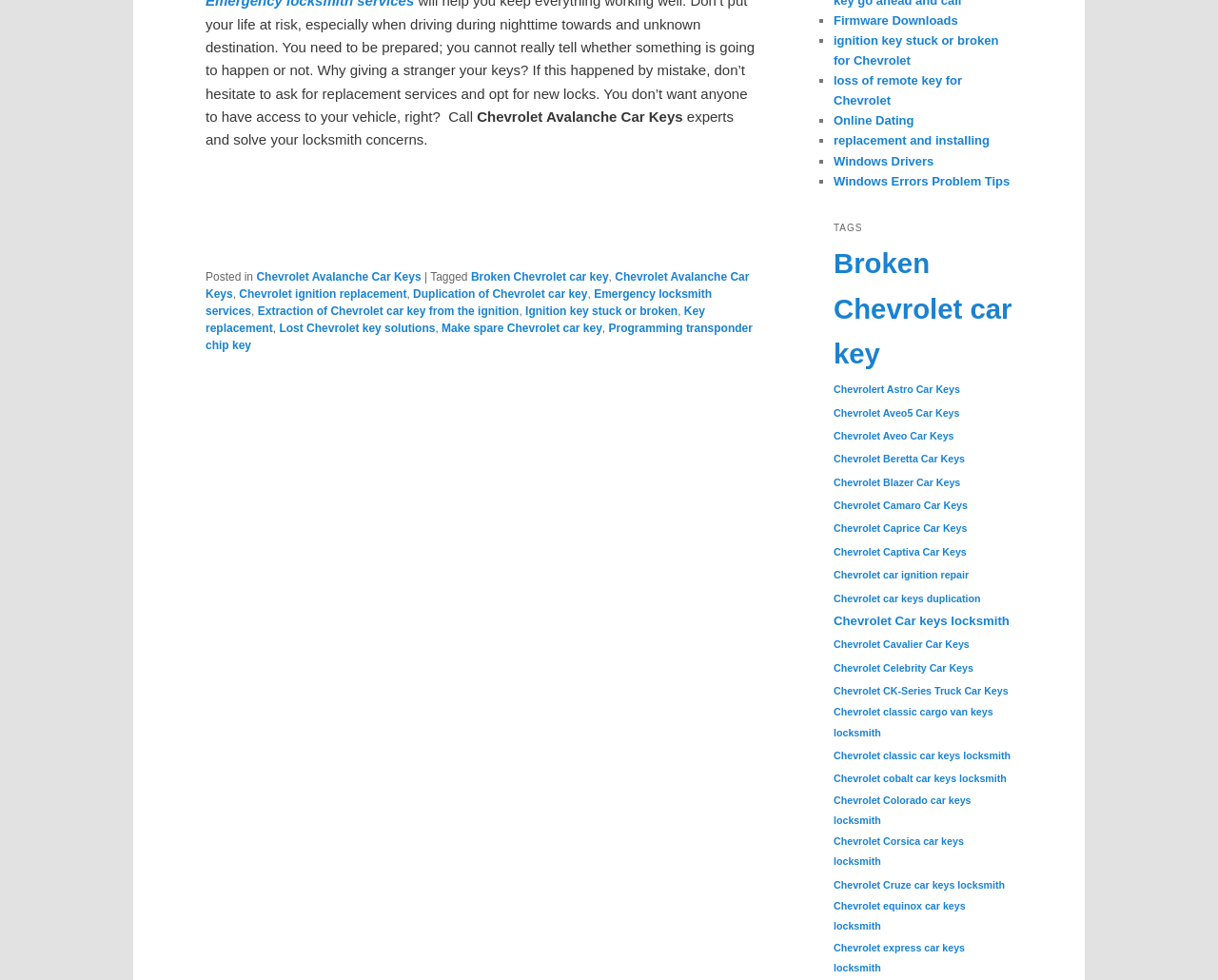Pinpoint the bounding box coordinates of the clickable area needed to execute the instruction: "Read about 'Broken Chevrolet car key'". The coordinates should be specified as four float numbers between 0 and 1, i.e., [left, top, right, bottom].

[0.684, 0.253, 0.831, 0.377]